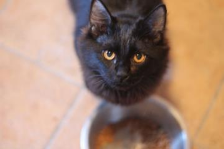What is the age of the cat?
Please answer the question as detailed as possible.

According to the caption, Heidi is a Domestic Longhair mix, and her age is specified as 4 years and 4 months, indicating that she is an adult cat.